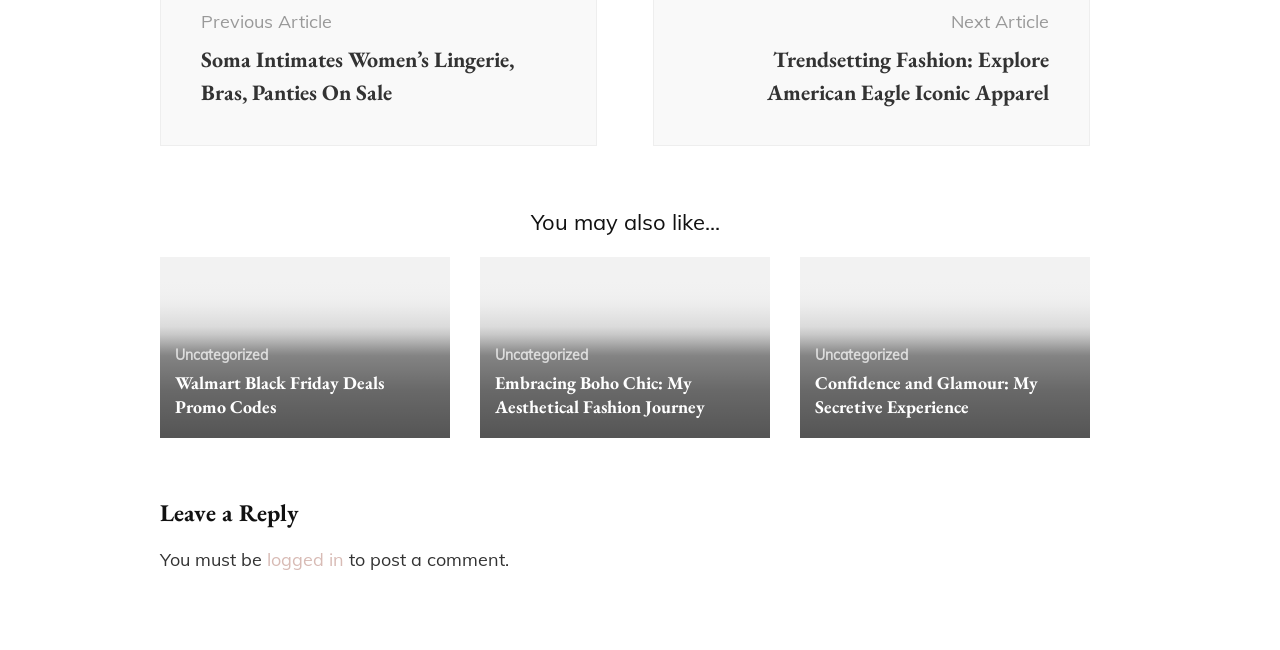Indicate the bounding box coordinates of the element that needs to be clicked to satisfy the following instruction: "View the 'Embracing Boho Chic: My Aesthetical Fashion Journey' article". The coordinates should be four float numbers between 0 and 1, i.e., [left, top, right, bottom].

[0.387, 0.571, 0.551, 0.643]